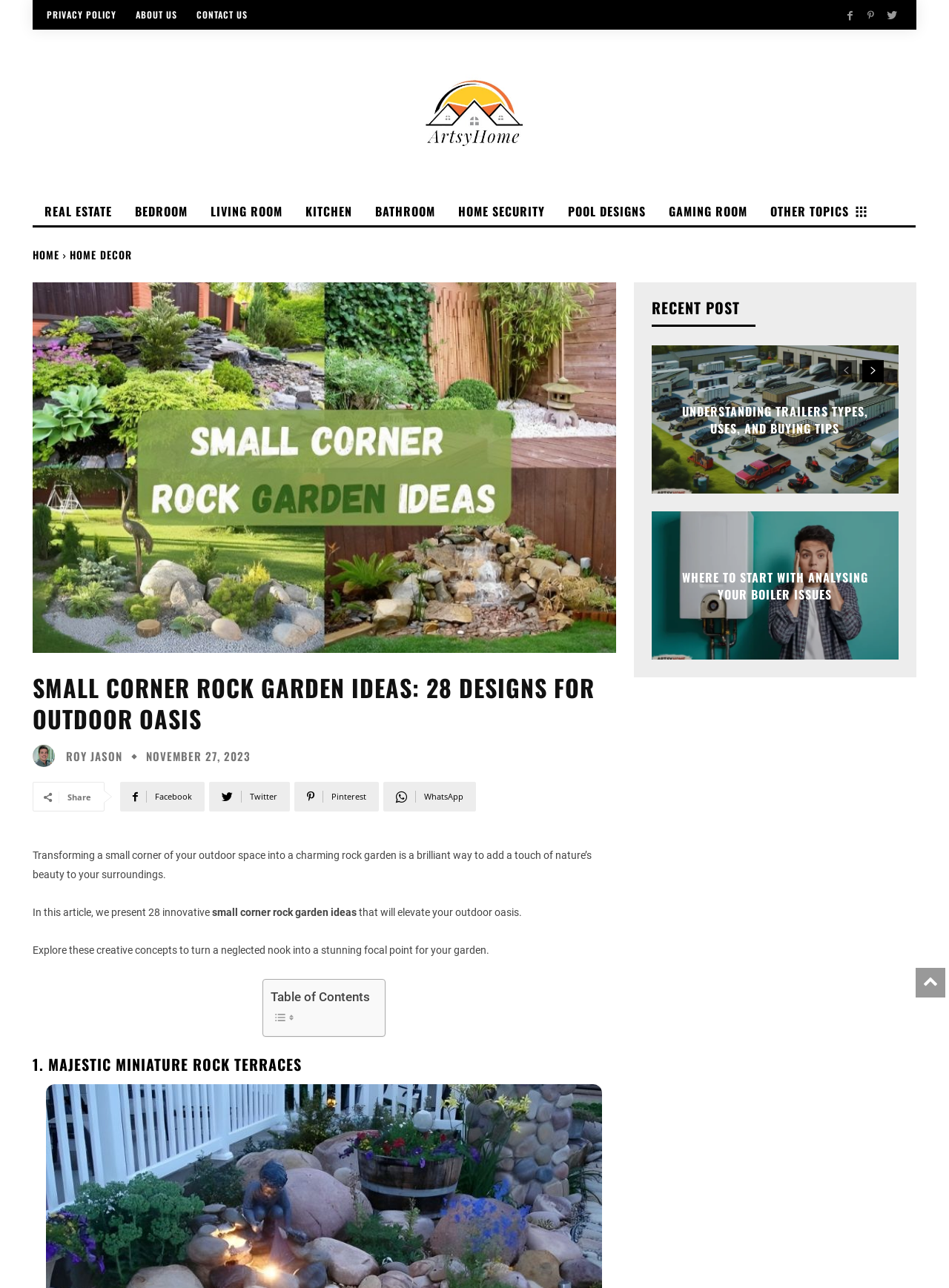What is the topic of the article?
Based on the image, answer the question in a detailed manner.

I determined the topic of the article by reading the heading 'SMALL CORNER ROCK GARDEN IDEAS: 28 DESIGNS FOR OUTDOOR OASIS' and the introductory paragraph that mentions transforming a small corner of outdoor space into a charming rock garden.